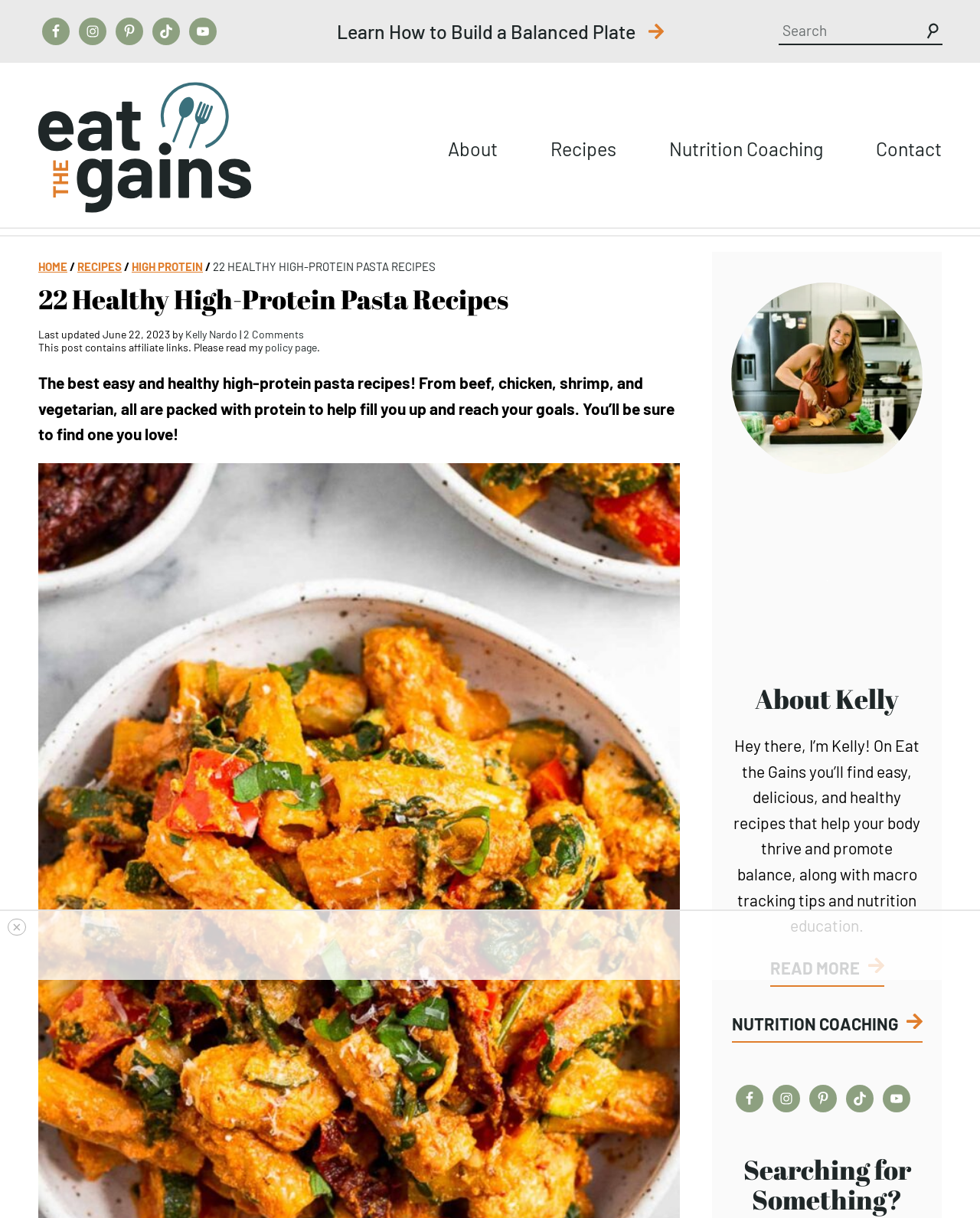Based on the image, provide a detailed and complete answer to the question: 
What is the purpose of the 'Nutrition Coaching' link?

Based on the context of the webpage, I can infer that the 'Nutrition Coaching' link is intended to provide nutrition coaching services to users. This link is located near the bottom of the webpage, suggesting that it is a related service offered by the author.